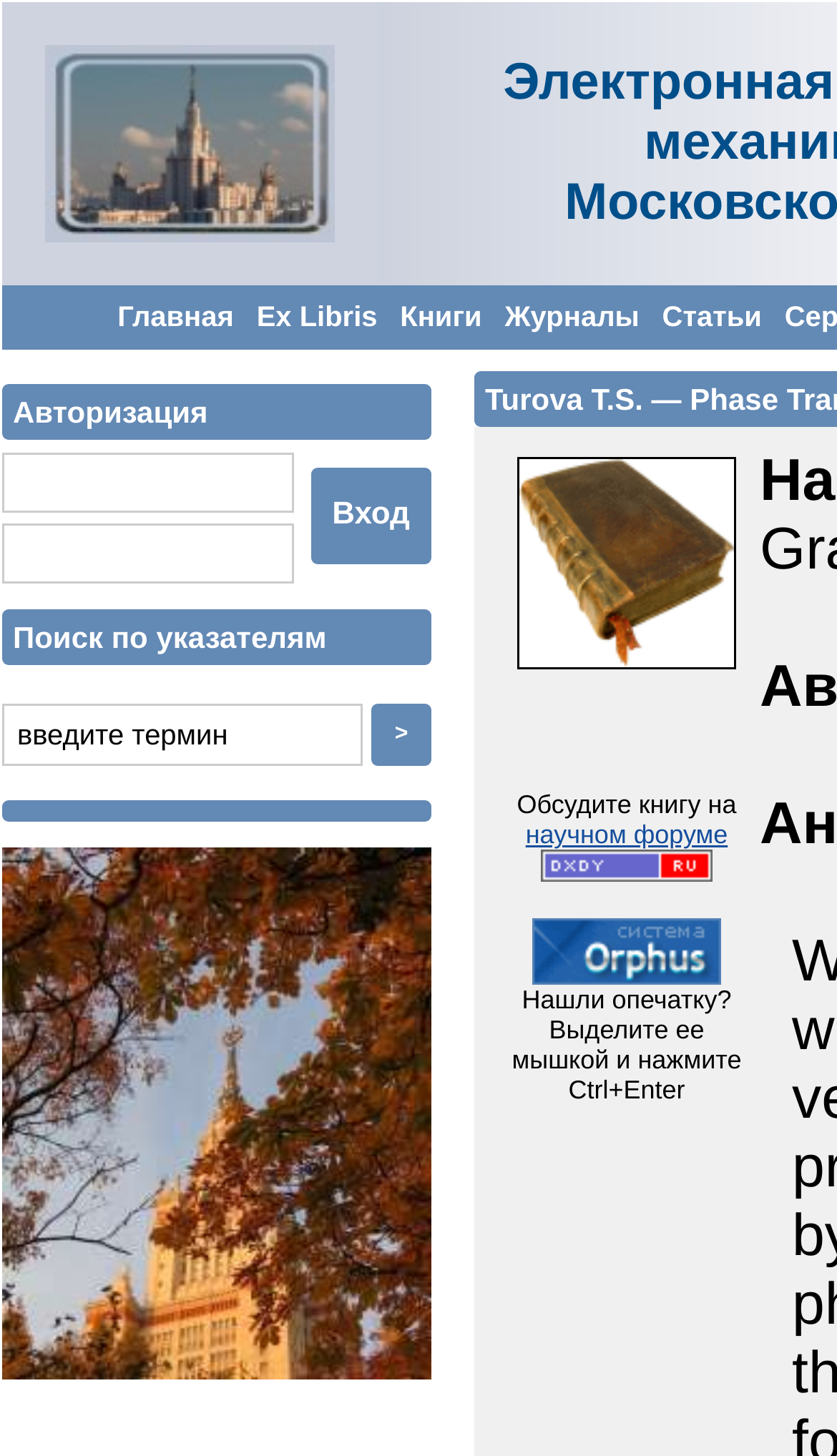Respond concisely with one word or phrase to the following query:
How many links are in the top navigation bar?

5